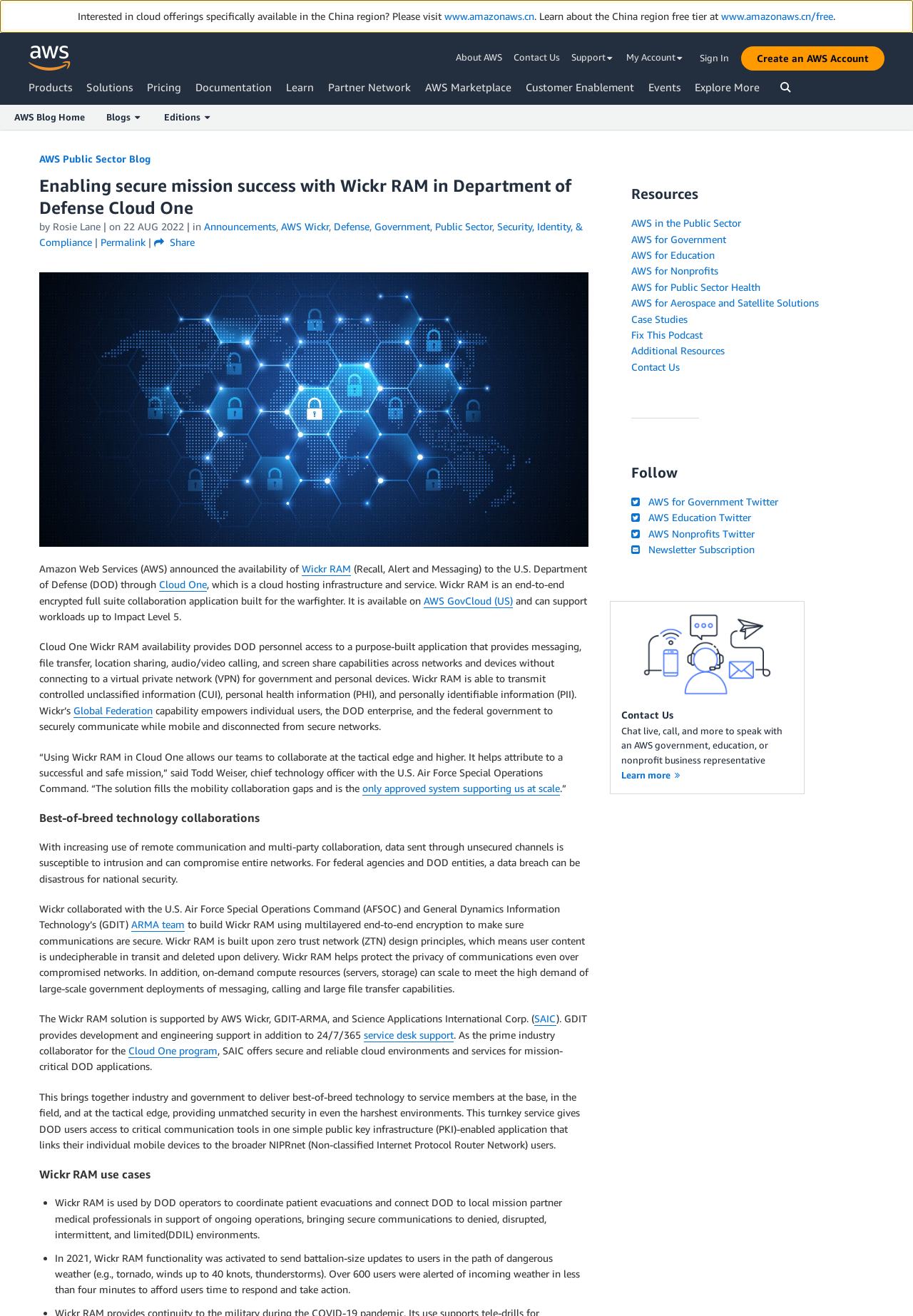Identify and provide the main heading of the webpage.

Enabling secure mission success with Wickr RAM in Department of Defense Cloud One